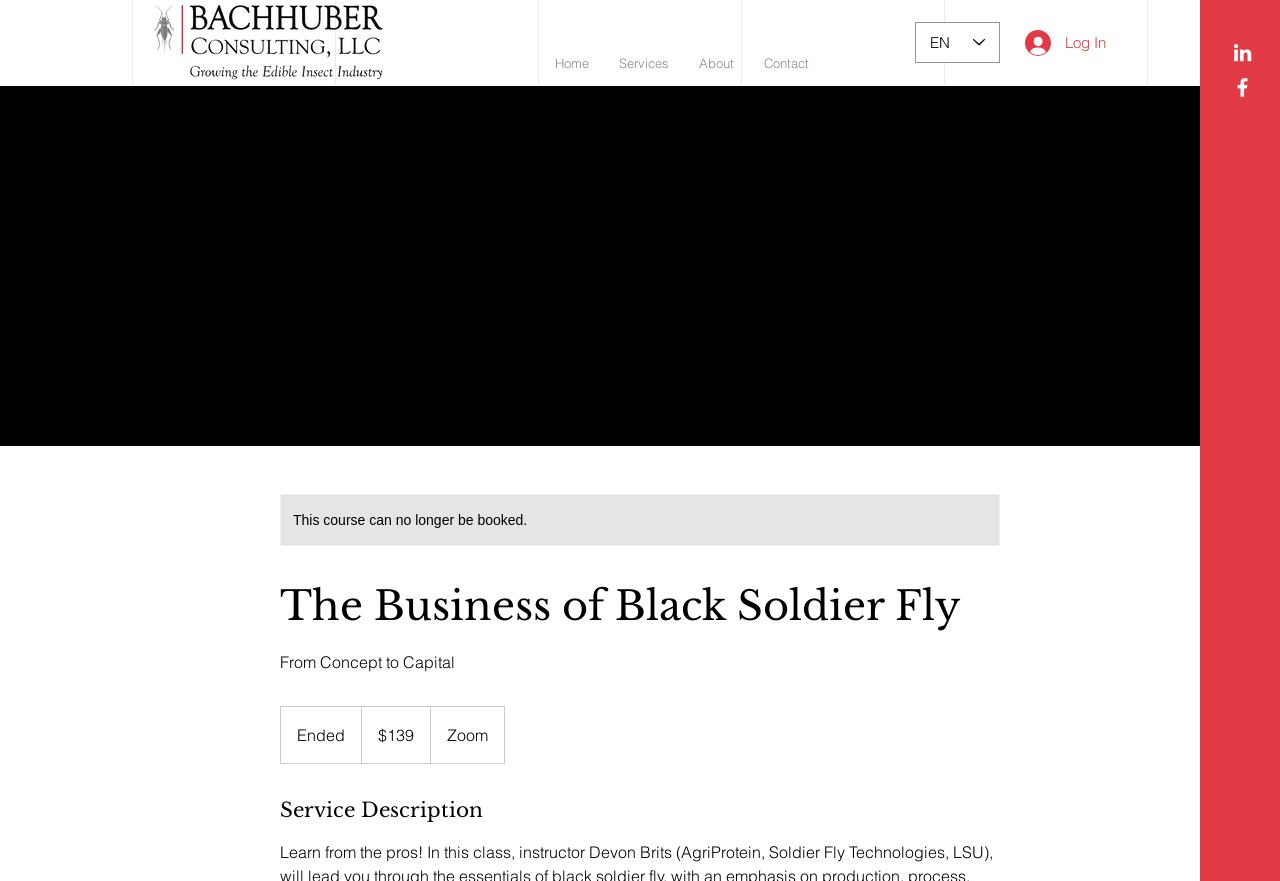Identify the bounding box coordinates for the UI element mentioned here: "LinkedIn". Provide the coordinates as four float values between 0 and 1, i.e., [left, top, right, bottom].

None